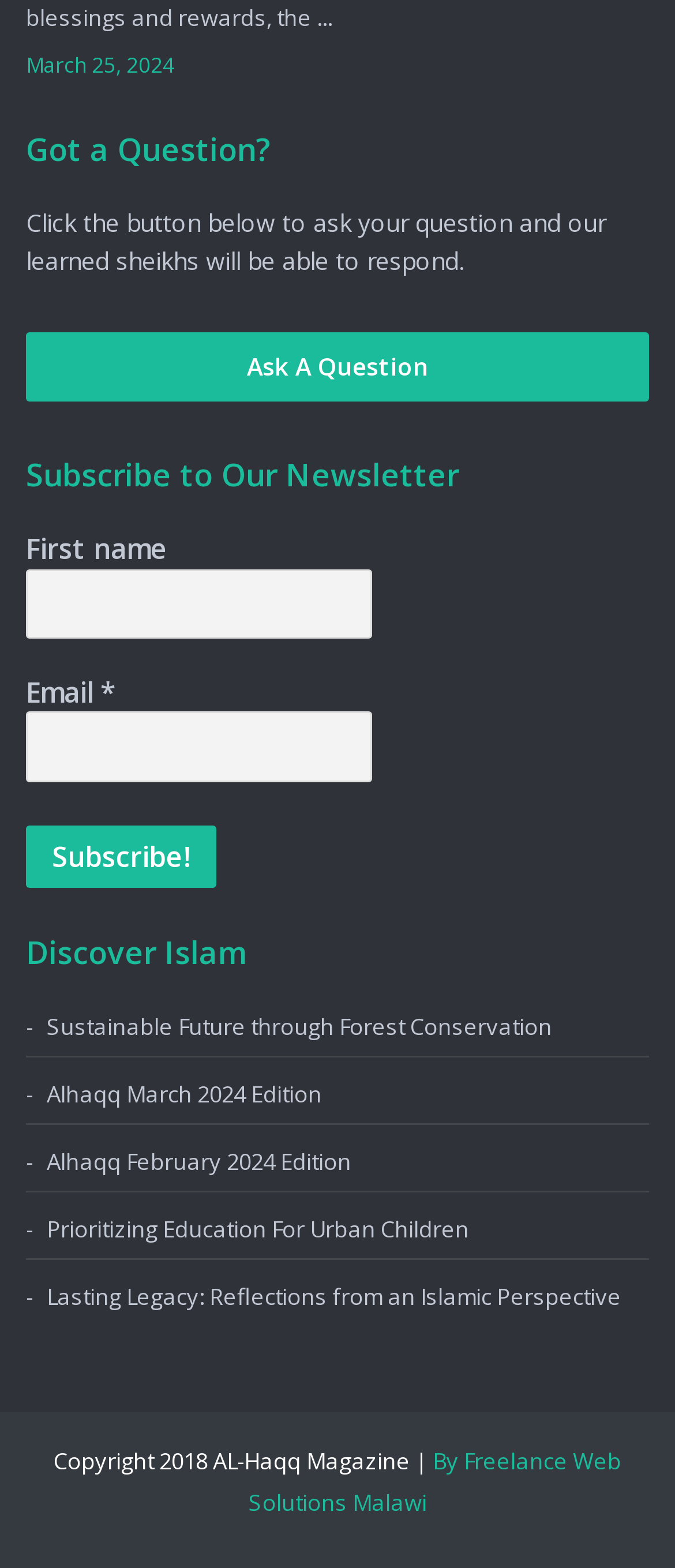Extract the bounding box coordinates for the UI element described by the text: "value="Subscribe!"". The coordinates should be in the form of [left, top, right, bottom] with values between 0 and 1.

[0.038, 0.526, 0.321, 0.566]